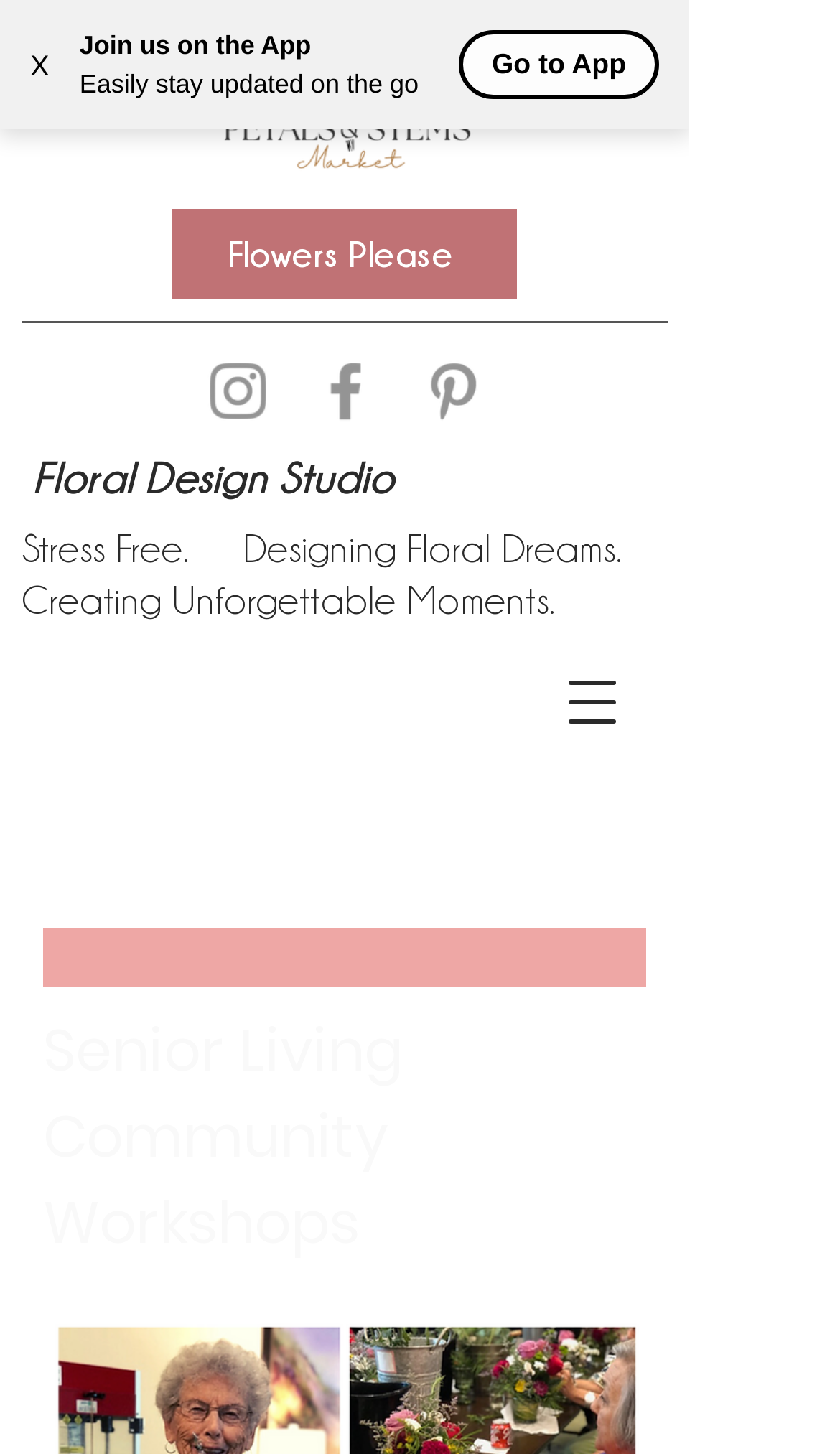Reply to the question with a single word or phrase:
What is the logo image on the top left?

PSM logo